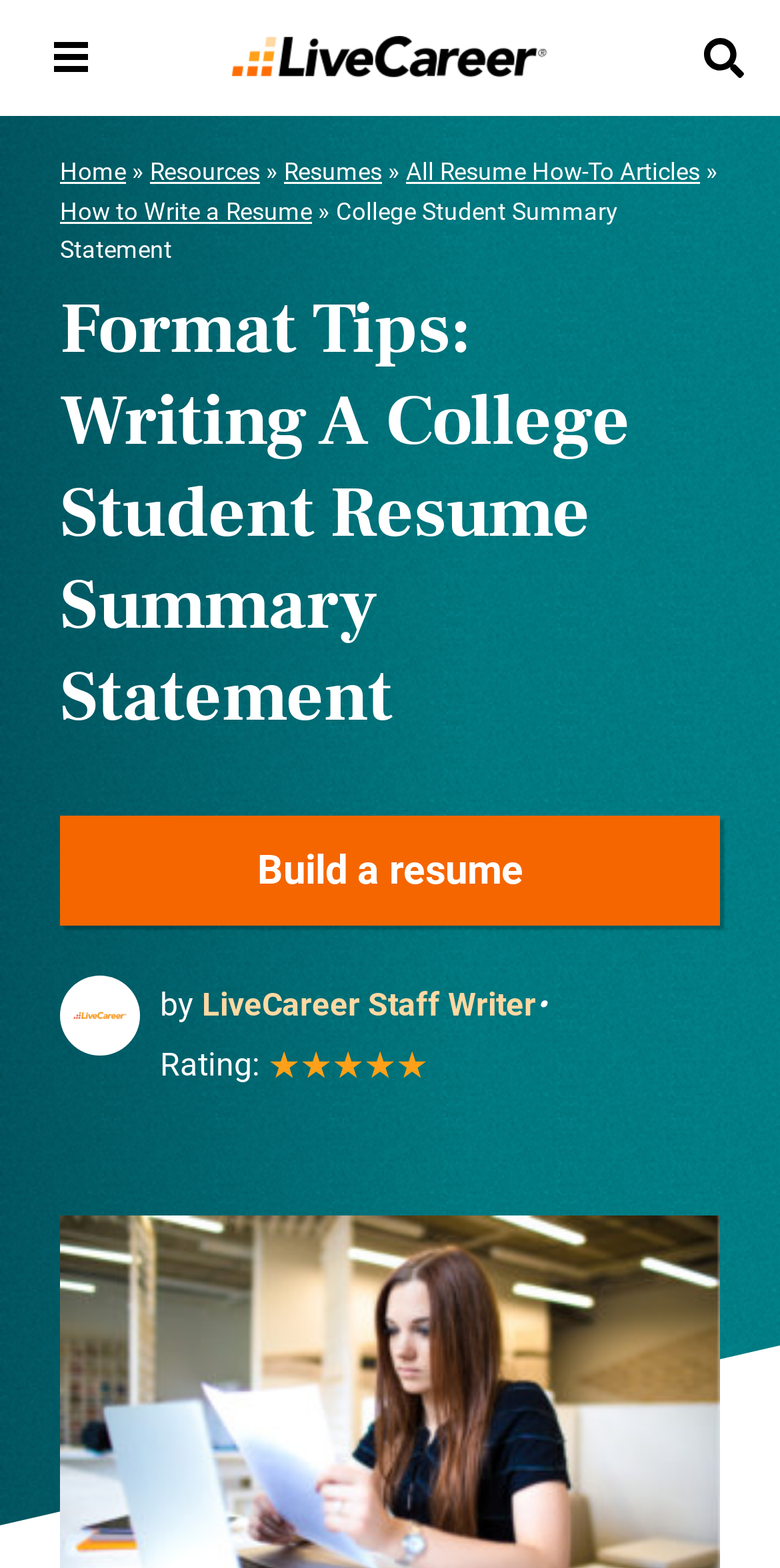Locate the bounding box coordinates of the item that should be clicked to fulfill the instruction: "View the original post".

None